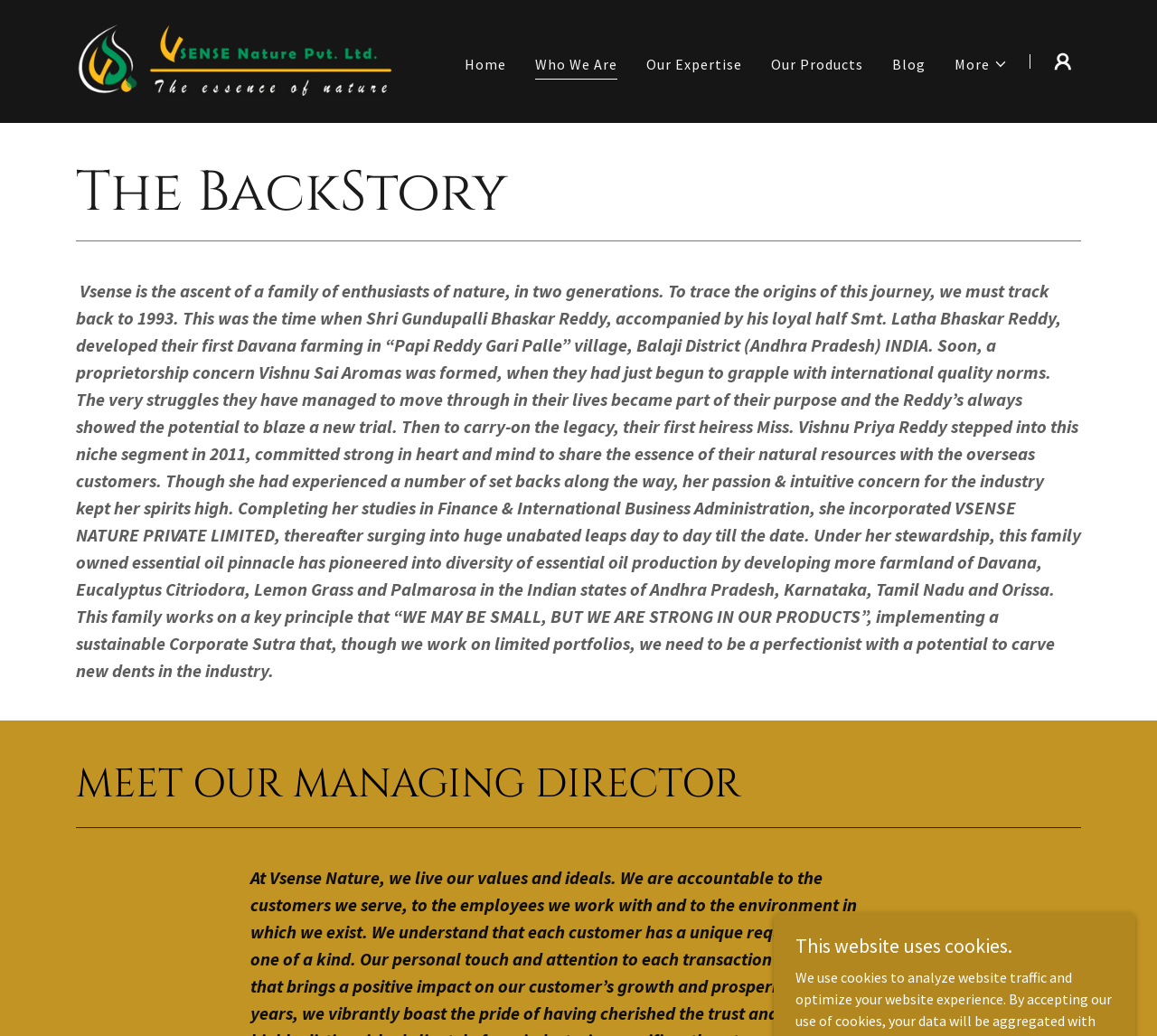Please study the image and answer the question comprehensively:
What is the name of the village where farming started?

The text mentions that Shri Gundupalli Bhaskar Reddy developed their first Davana farming in 'Papi Reddy Gari Palle' village, Balaji District (Andhra Pradesh) INDIA.